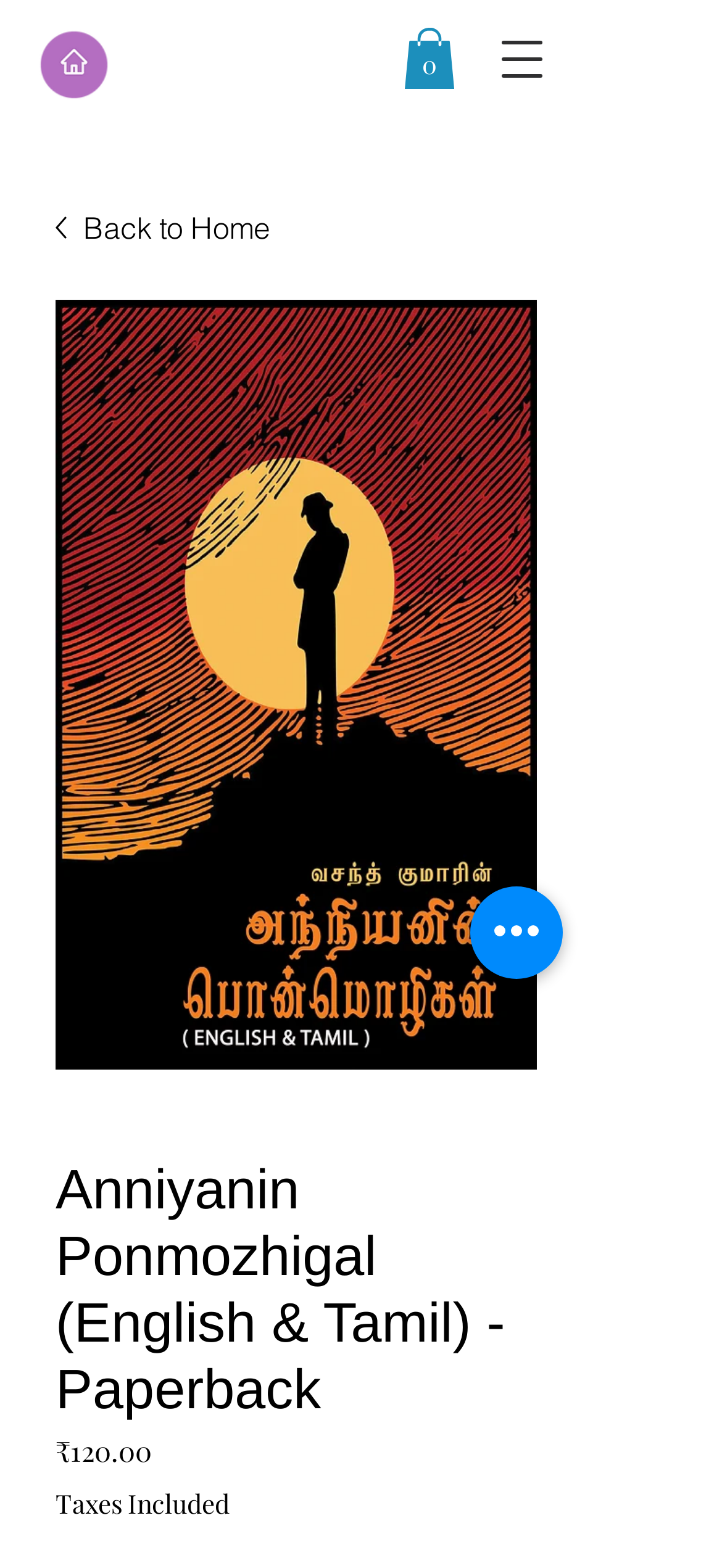What is the format of the book?
Carefully analyze the image and provide a thorough answer to the question.

I found the format of the book by looking at the heading element that says 'Anniyanin Ponmozhigal (English & Tamil) - Paperback' which is located below the navigation menu button.